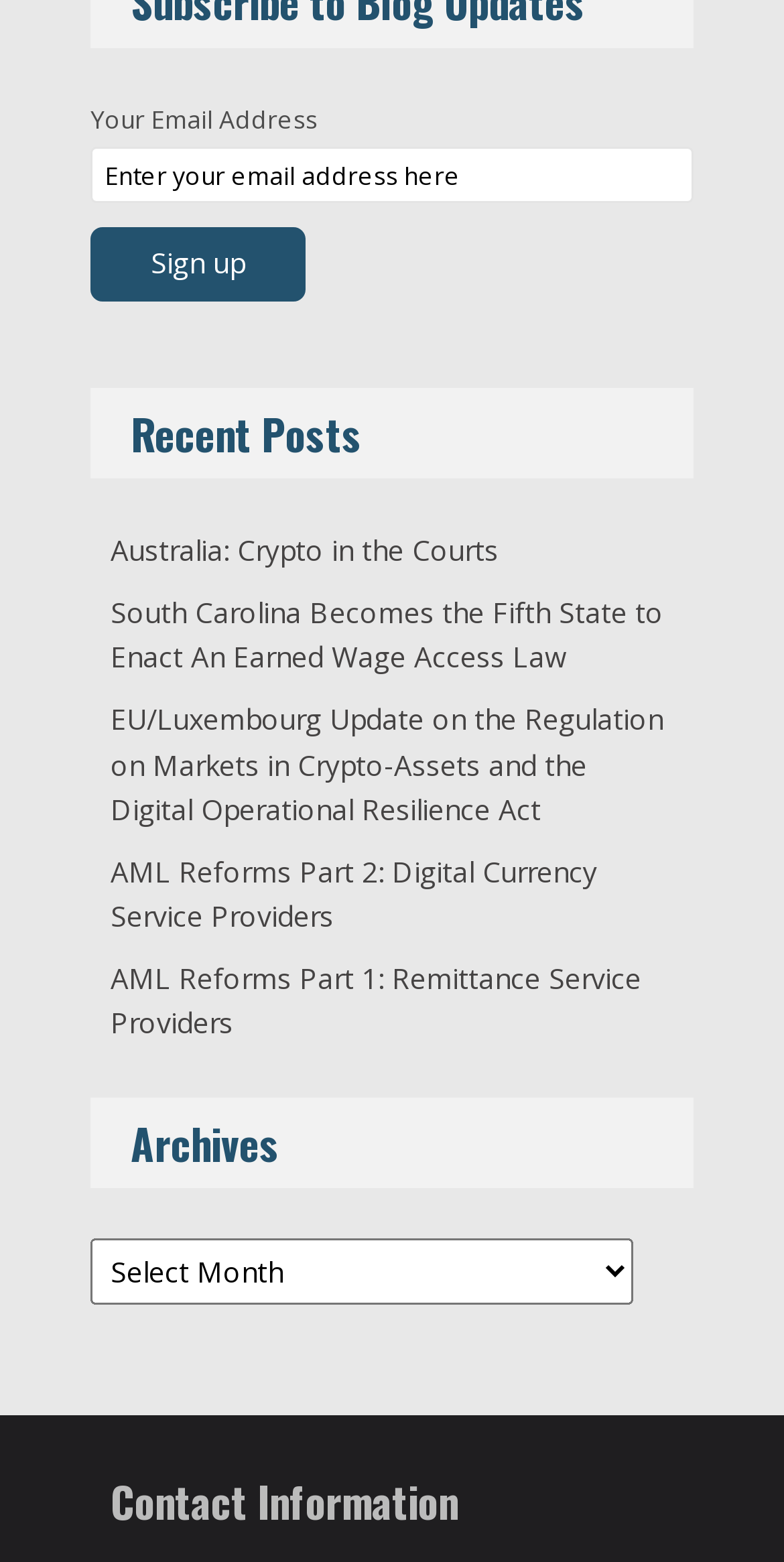Pinpoint the bounding box coordinates of the clickable element needed to complete the instruction: "Read 'Australia: Crypto in the Courts'". The coordinates should be provided as four float numbers between 0 and 1: [left, top, right, bottom].

[0.141, 0.34, 0.636, 0.364]